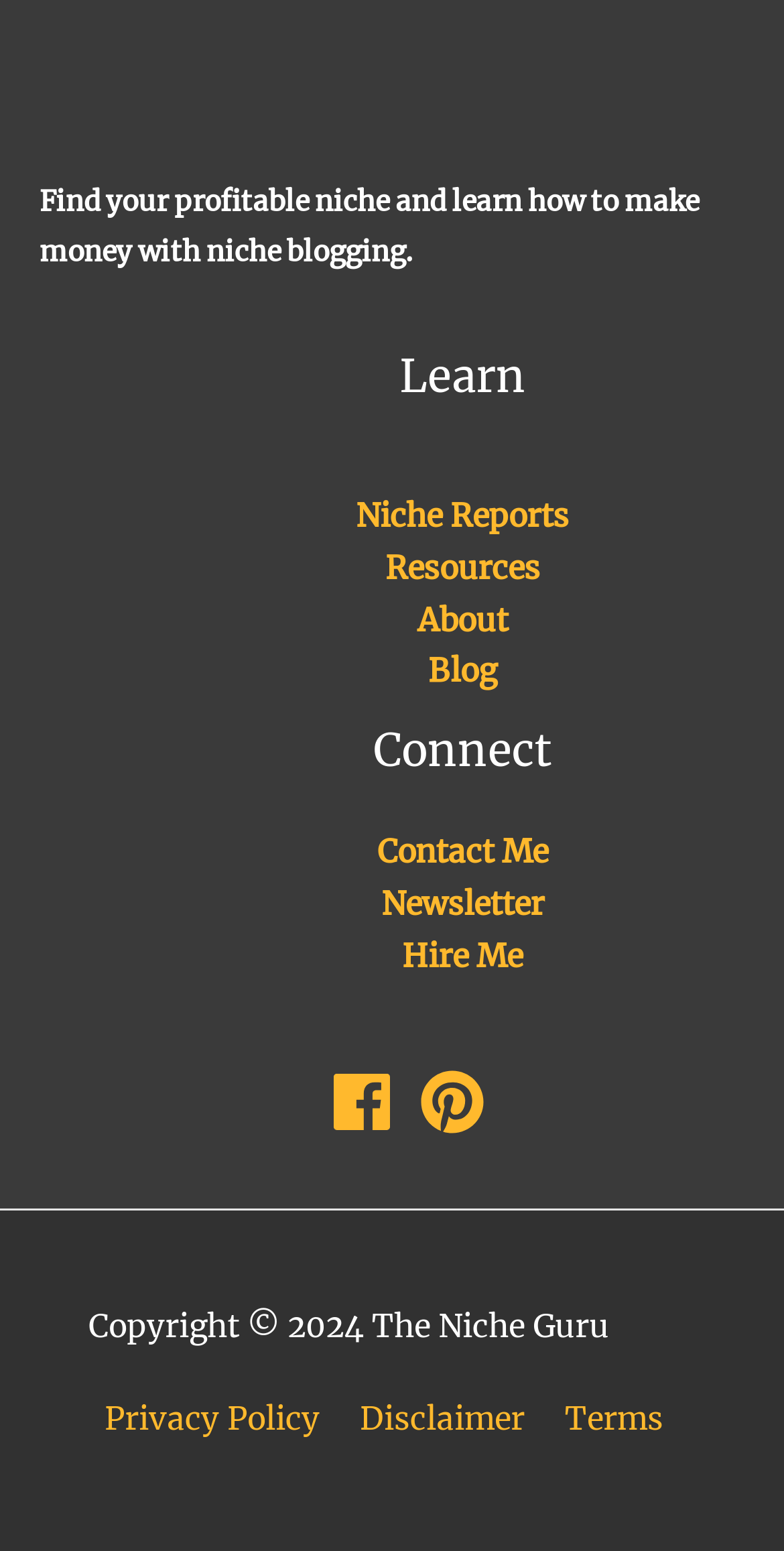Determine the bounding box coordinates of the region that needs to be clicked to achieve the task: "Visit the About page".

[0.532, 0.387, 0.648, 0.412]